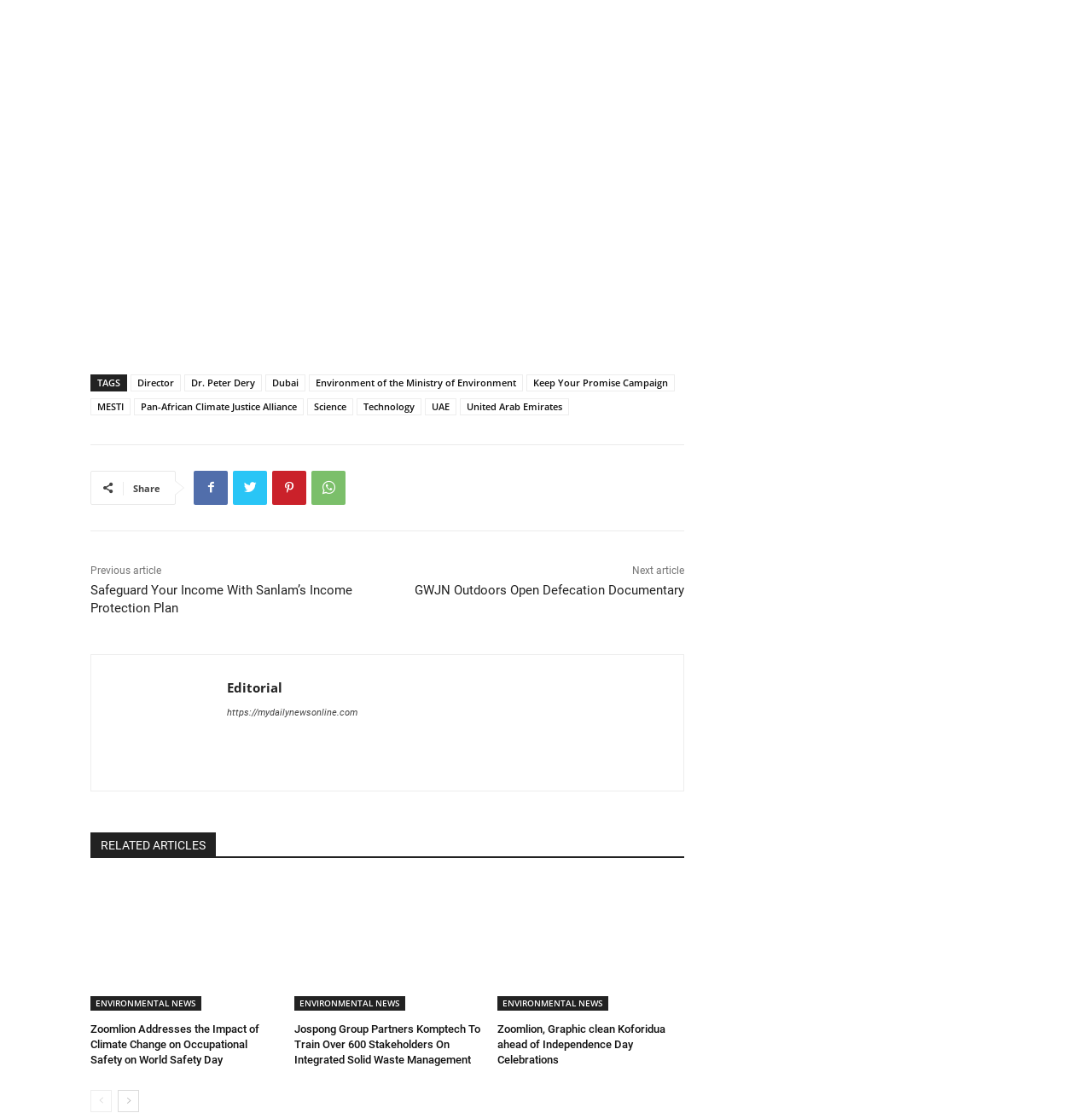Determine the bounding box coordinates of the UI element described below. Use the format (top-left x, top-left y, bottom-right x, bottom-right y) with floating point numbers between 0 and 1: Pan-African Climate Justice Alliance

[0.123, 0.358, 0.278, 0.373]